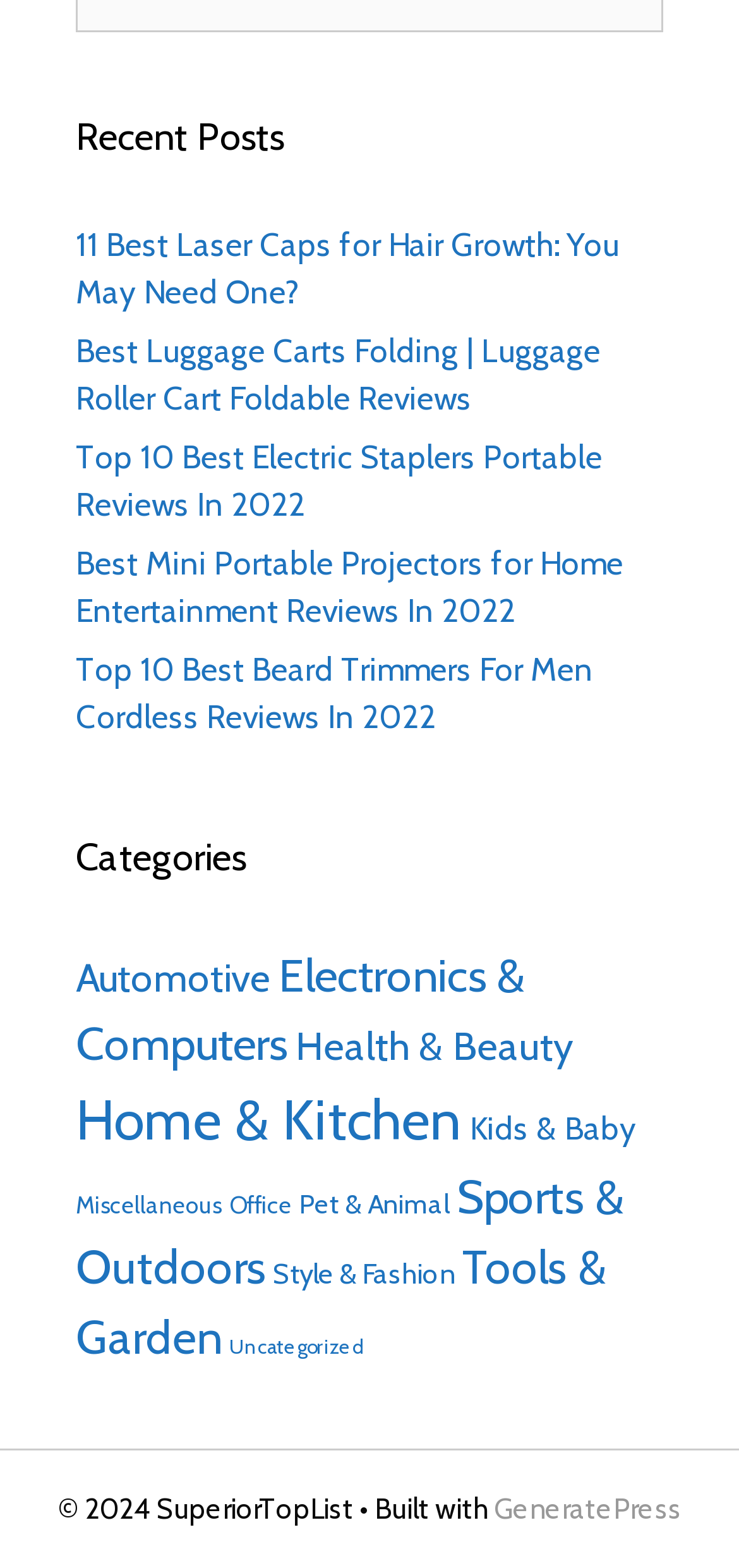How many categories are listed on this webpage?
Using the image, give a concise answer in the form of a single word or short phrase.

13